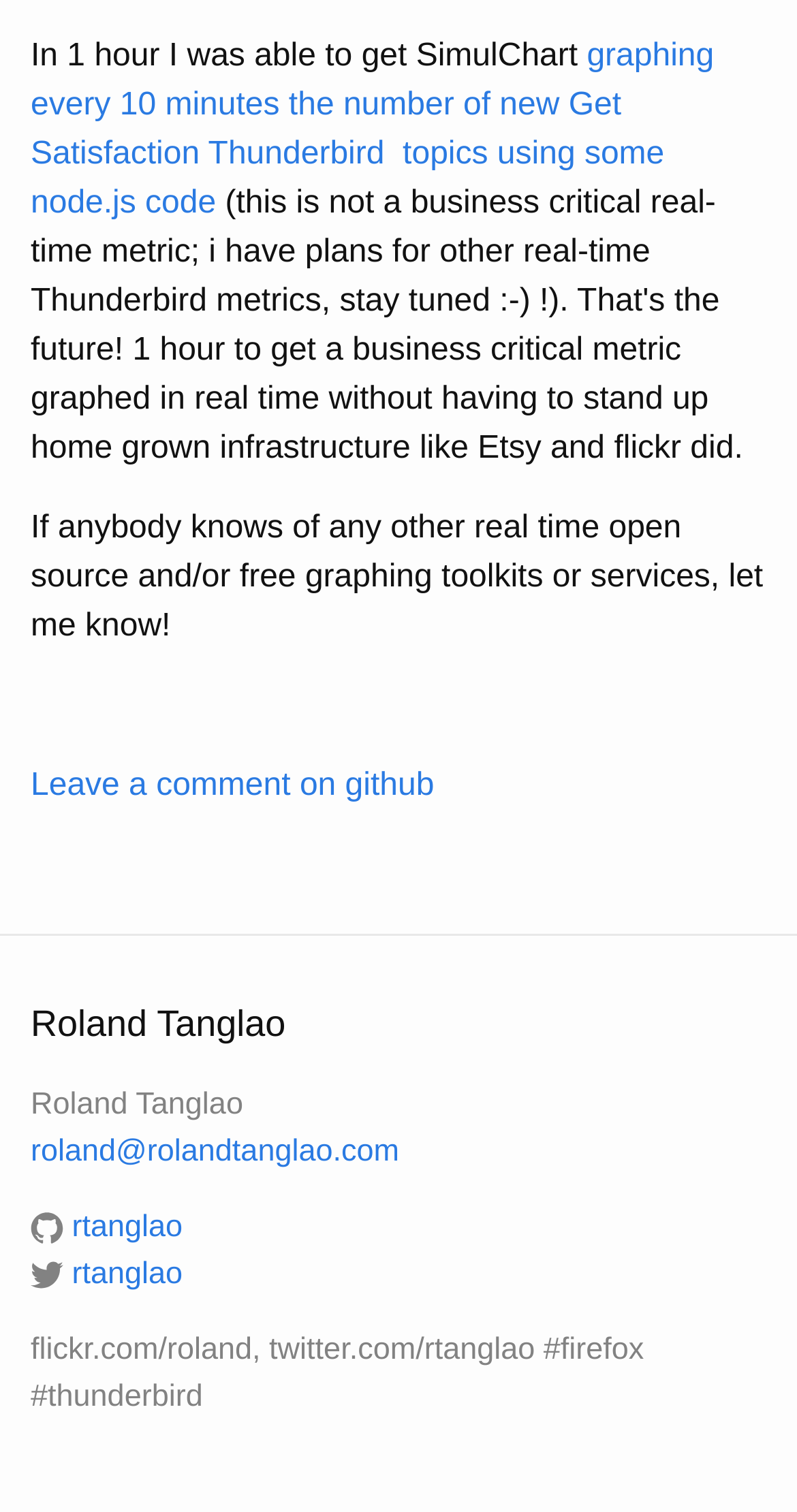Bounding box coordinates are specified in the format (top-left x, top-left y, bottom-right x, bottom-right y). All values are floating point numbers bounded between 0 and 1. Please provide the bounding box coordinate of the region this sentence describes: Leave a comment on github

[0.038, 0.508, 0.545, 0.531]